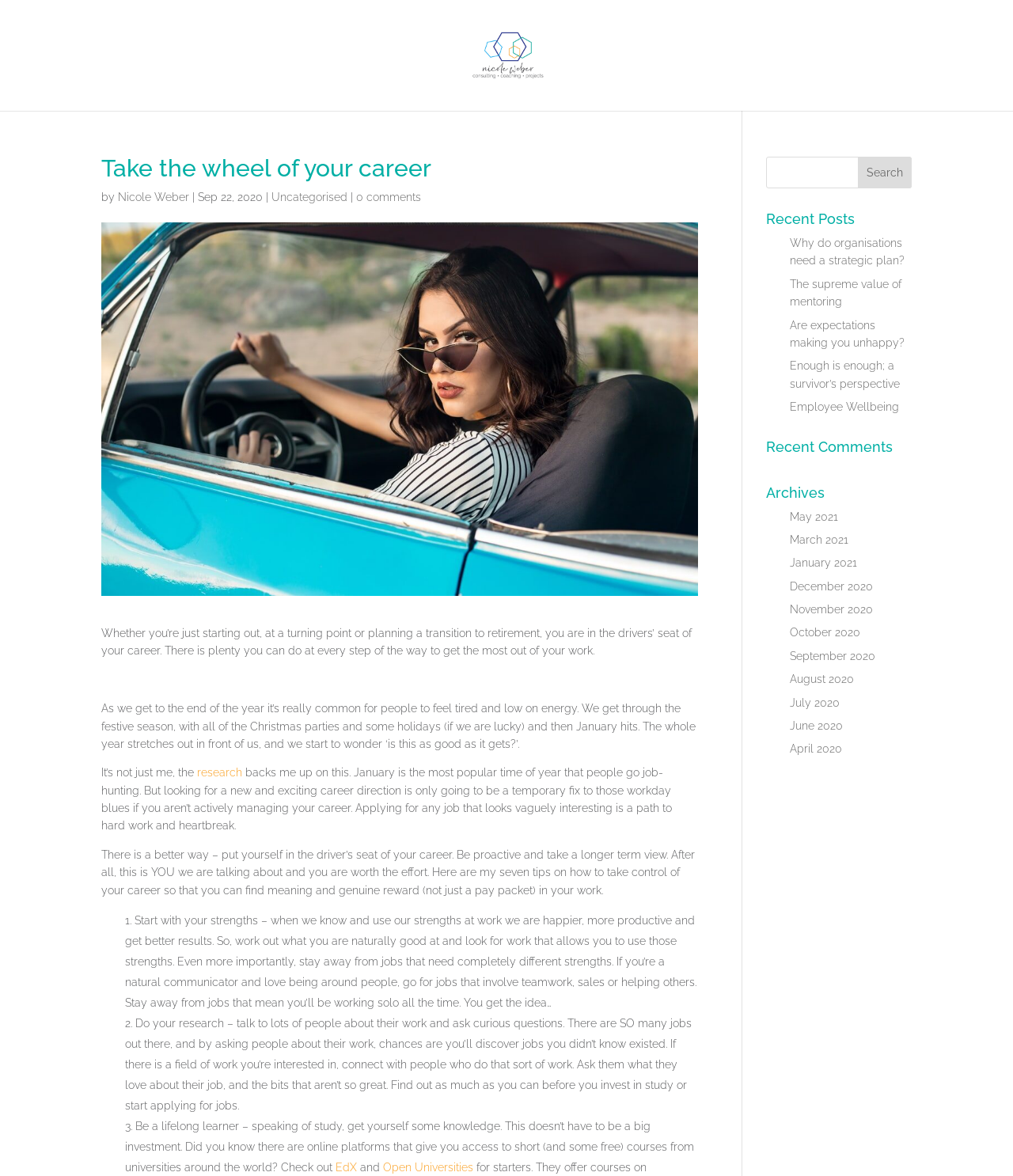Please specify the coordinates of the bounding box for the element that should be clicked to carry out this instruction: "Search for a topic". The coordinates must be four float numbers between 0 and 1, formatted as [left, top, right, bottom].

[0.756, 0.133, 0.9, 0.16]